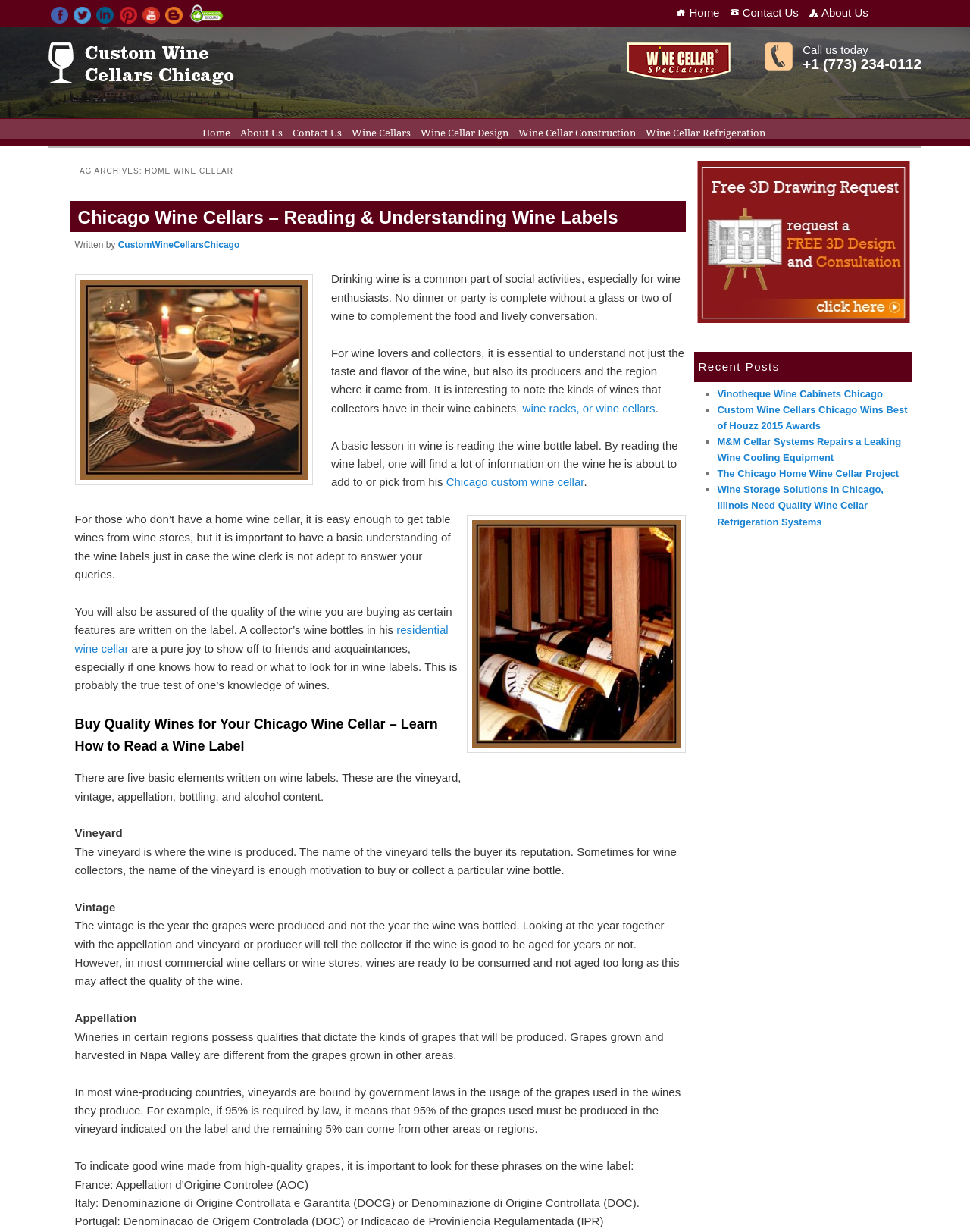Using the format (top-left x, top-left y, bottom-right x, bottom-right y), and given the element description, identify the bounding box coordinates within the screenshot: Contact Us

[0.753, 0.004, 0.823, 0.015]